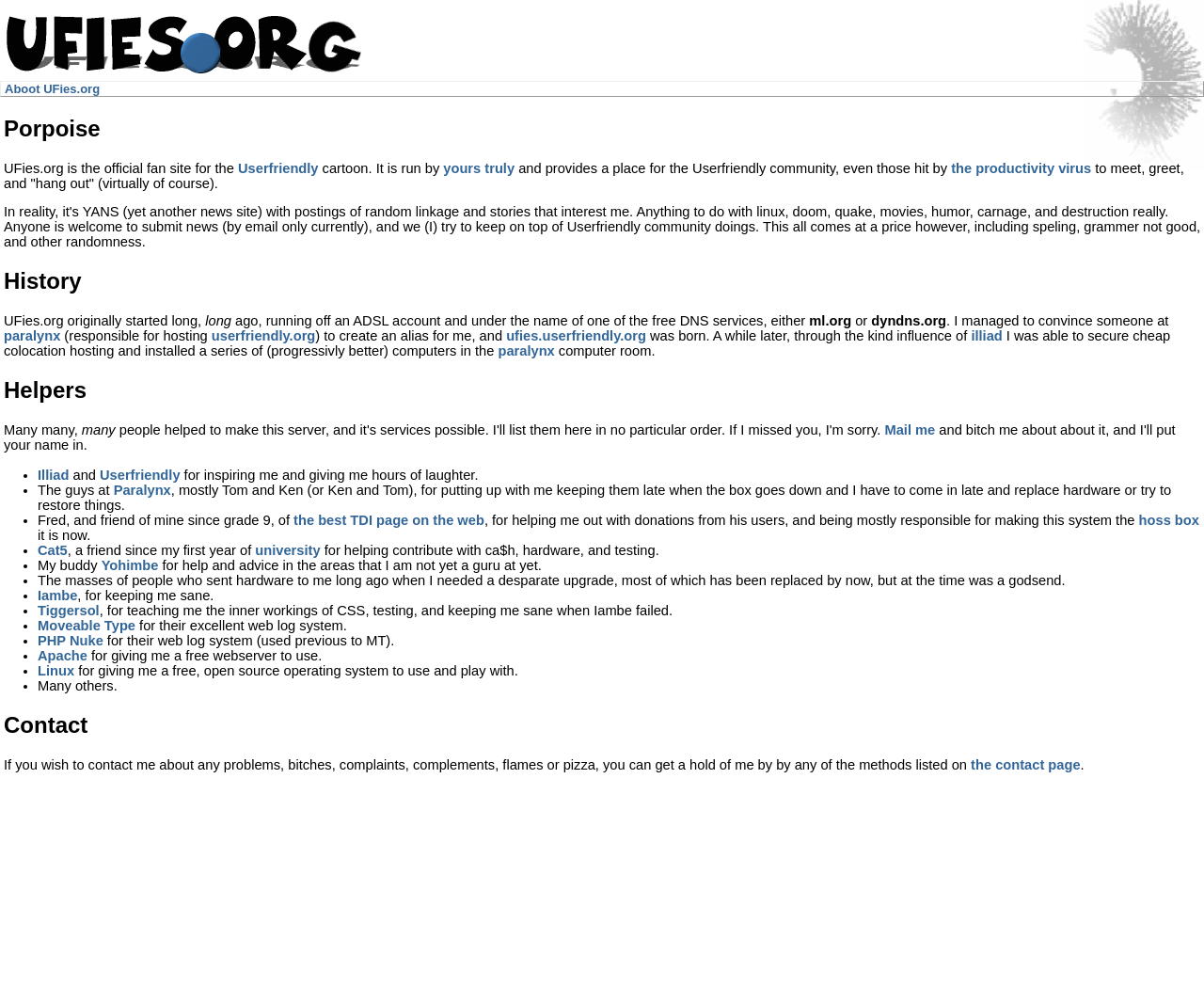What is the name of the friend who helped with donations?
Using the image, answer in one word or phrase.

Fred